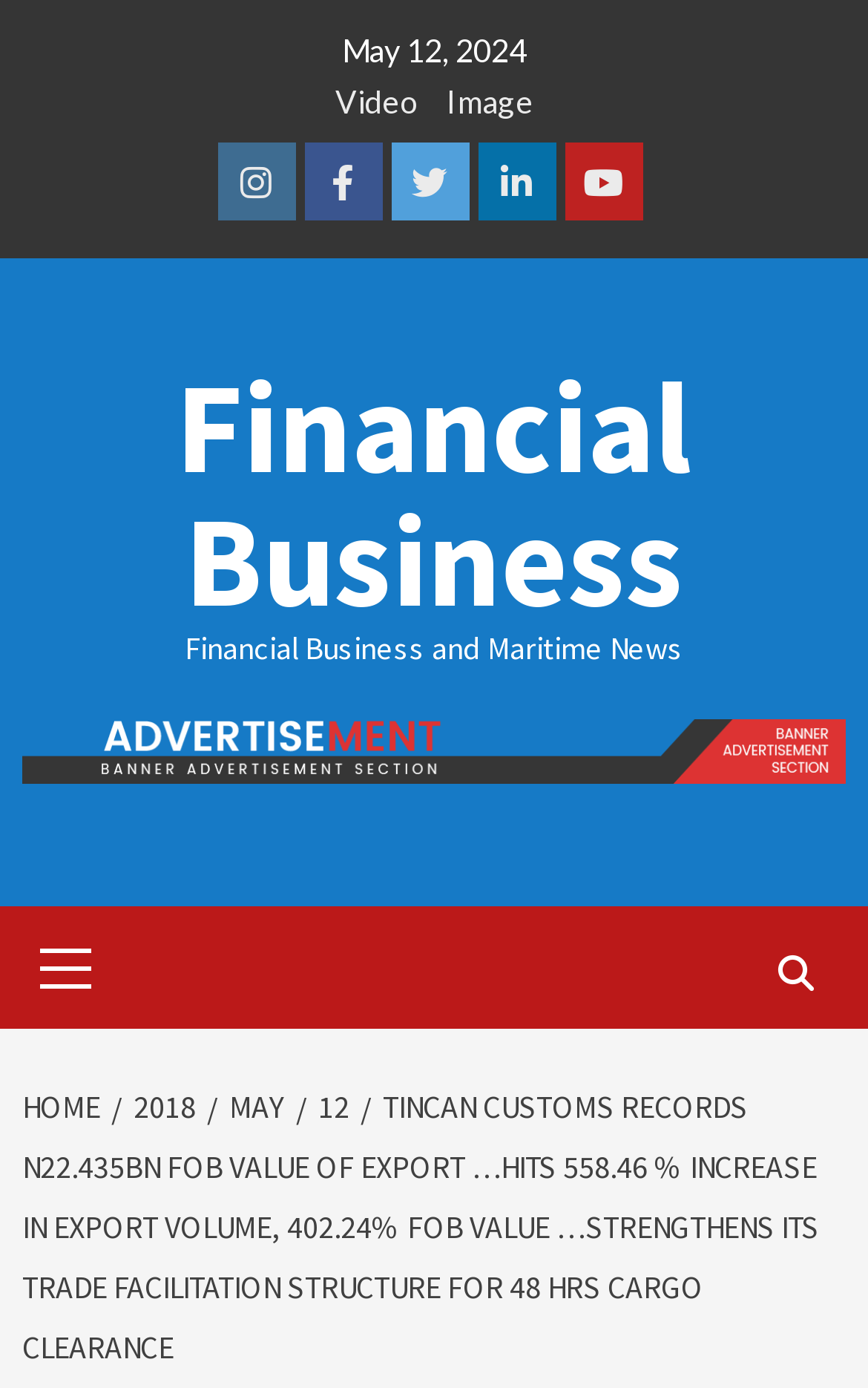Please determine the bounding box coordinates of the element to click in order to execute the following instruction: "Click on EHR Software". The coordinates should be four float numbers between 0 and 1, specified as [left, top, right, bottom].

None